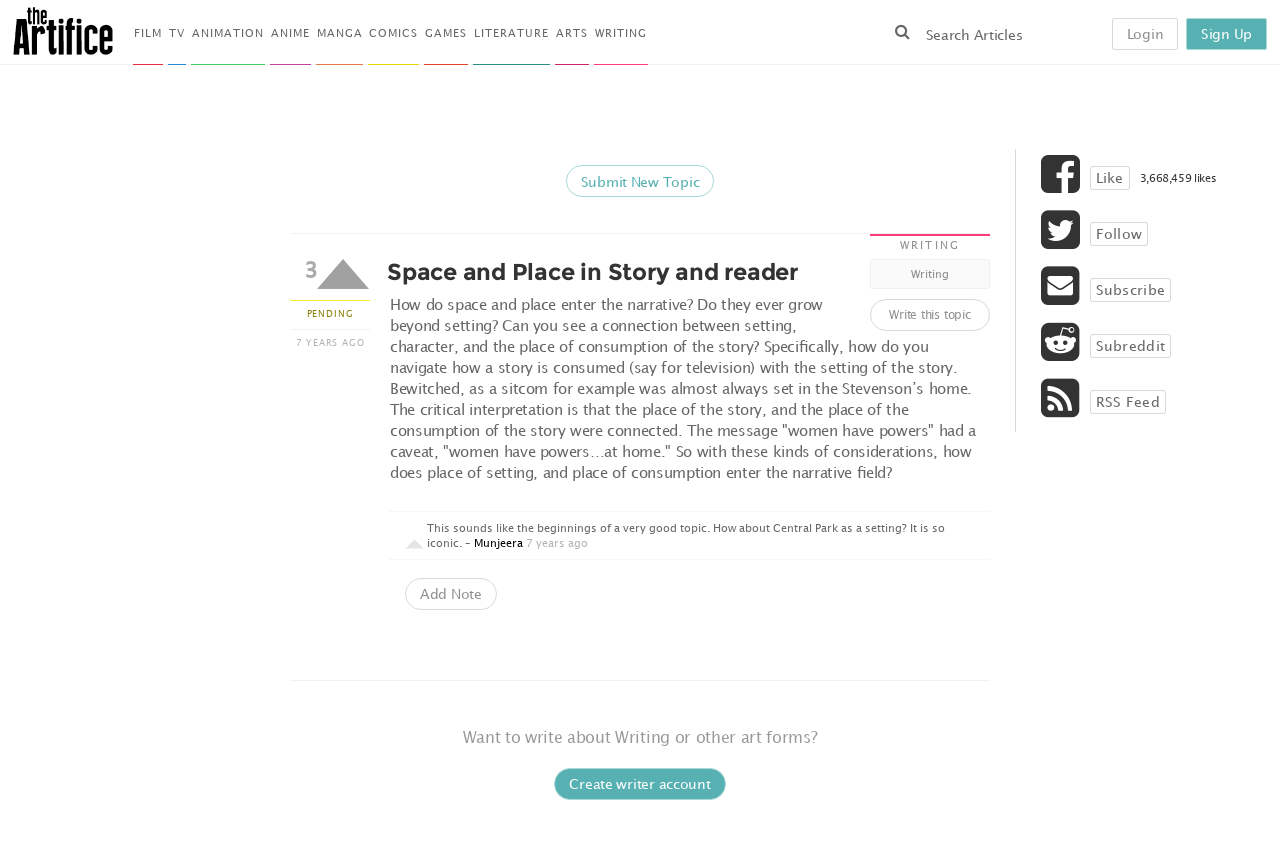Provide the bounding box coordinates, formatted as (top-left x, top-left y, bottom-right x, bottom-right y), with all values being floating point numbers between 0 and 1. Identify the bounding box of the UI element that matches the description: name="s" placeholder="Search Articles"

[0.721, 0.021, 0.858, 0.058]